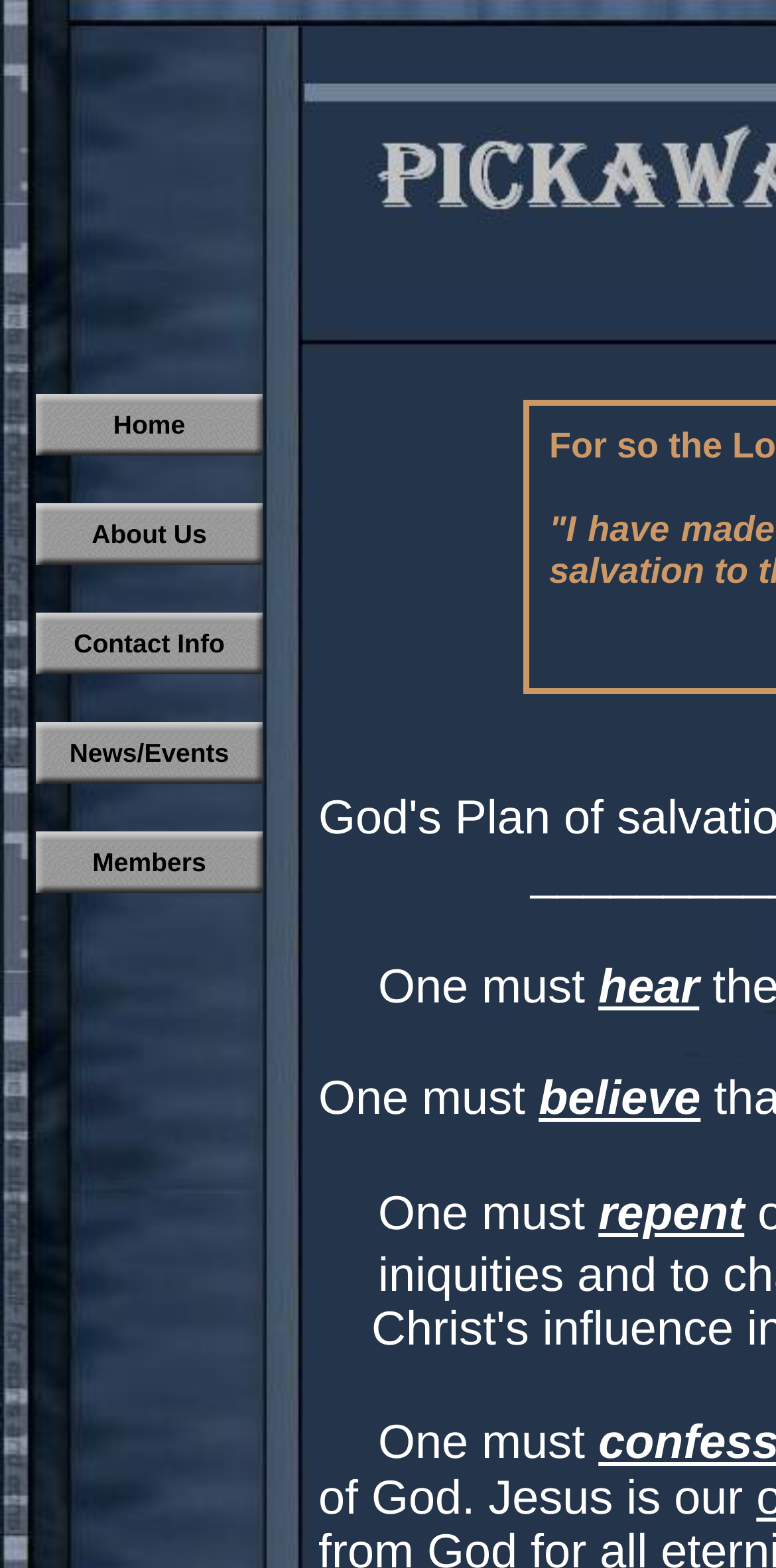Give a comprehensive overview of the webpage, including key elements.

This webpage is about the Church of Christ in Ashville, Ohio. At the top, there is a navigation menu with six links: "Home", "About Us", "Contact Info", "News/Events", and "Members". These links are arranged horizontally, with "Home" on the left and "Members" on the right.

Below the navigation menu, there is a section with four lines of text, each starting with "One must" followed by "hear", "believe", "repent", and another instance of "hear". These lines of text are positioned in the middle of the page, with some vertical spacing between them.

There is no prominent image on the page. The overall content is focused on providing information about the church and its activities, with a modern facility and programs for children, teens, and adults. The tone is inviting, encouraging visitors to come and explore the church's offerings.